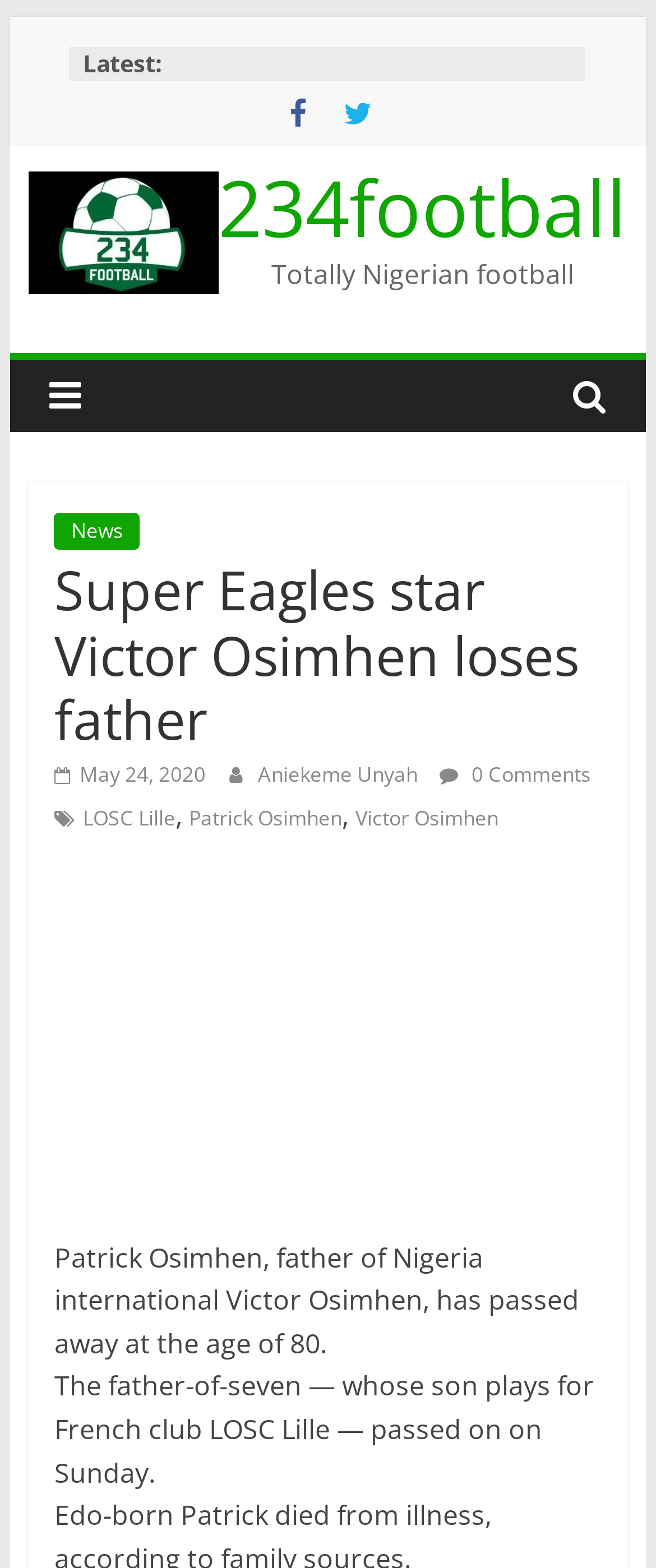Identify the bounding box coordinates for the element you need to click to achieve the following task: "Read the article about Victor Osimhen's father". Provide the bounding box coordinates as four float numbers between 0 and 1, in the form [left, top, right, bottom].

[0.083, 0.351, 0.917, 0.48]